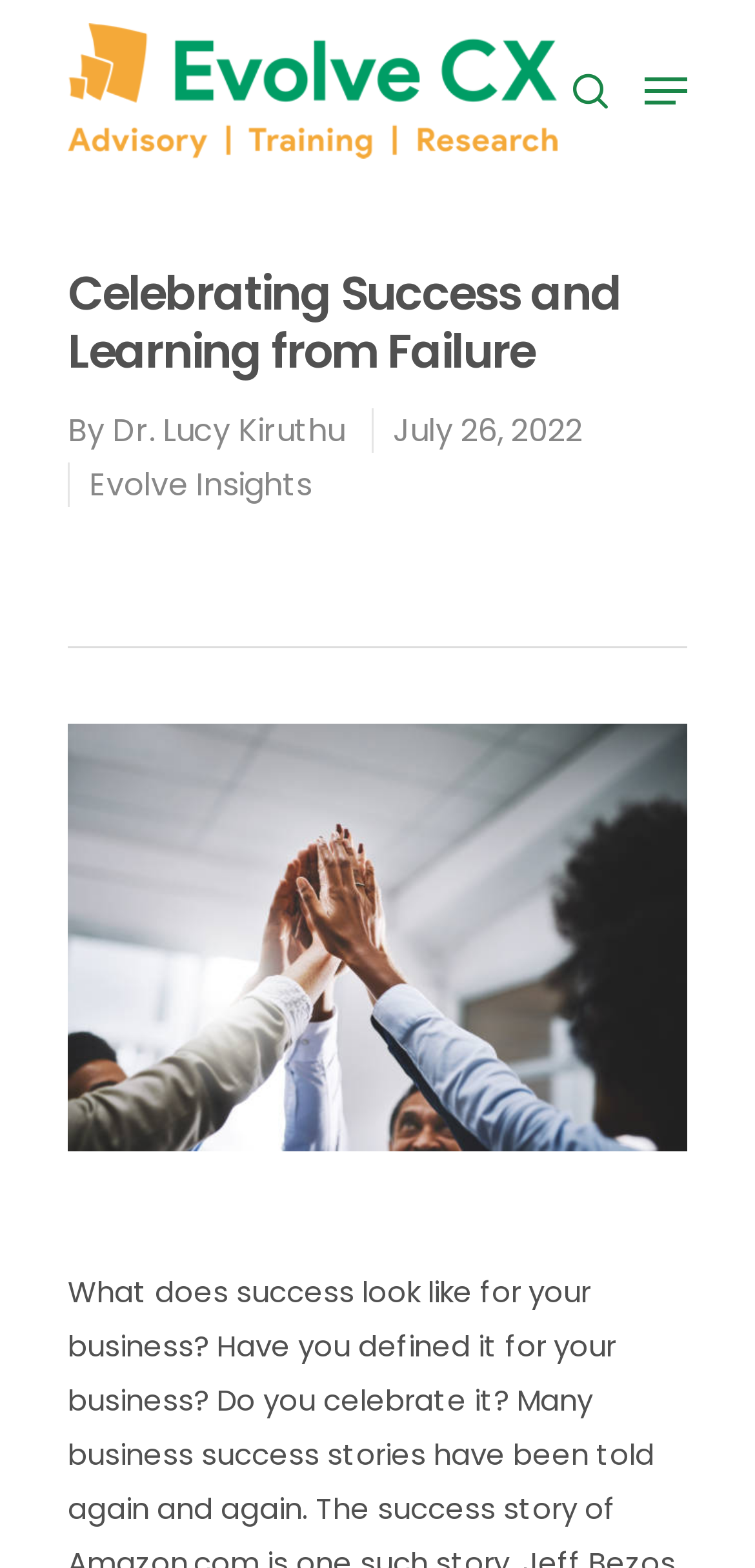Give a detailed account of the webpage, highlighting key information.

The webpage is about Evolve Business Consultants, with a focus on celebrating success and learning from failure. At the top left, there is a search bar with a textbox and a hint to "Hit enter to search or ESC to close". Below the search bar, there is a logo of Evolve Business Consultants, which is an image. 

To the right of the logo, there are three links: one is empty, another is "Evolve Business Consultants", and the third is also empty. 

On the top right, there is a navigation menu link. Below the navigation menu, there is a heading that reads "Celebrating Success and Learning from Failure". 

Under the heading, there is an article with the author "Dr. Lucy Kiruthu" and the date "July 26, 2022". The article is followed by a link to "Evolve Insights". 

On the right side of the page, there are several links, including "Home", "Keep Evolving", "Evolve Advisory", "Evolve Training", "Evolve Insights", "About Lucy", "Our Partners", "Talk To Us", and "E-Learning Center". These links are stacked vertically, with "Home" at the top and "E-Learning Center" at the bottom.